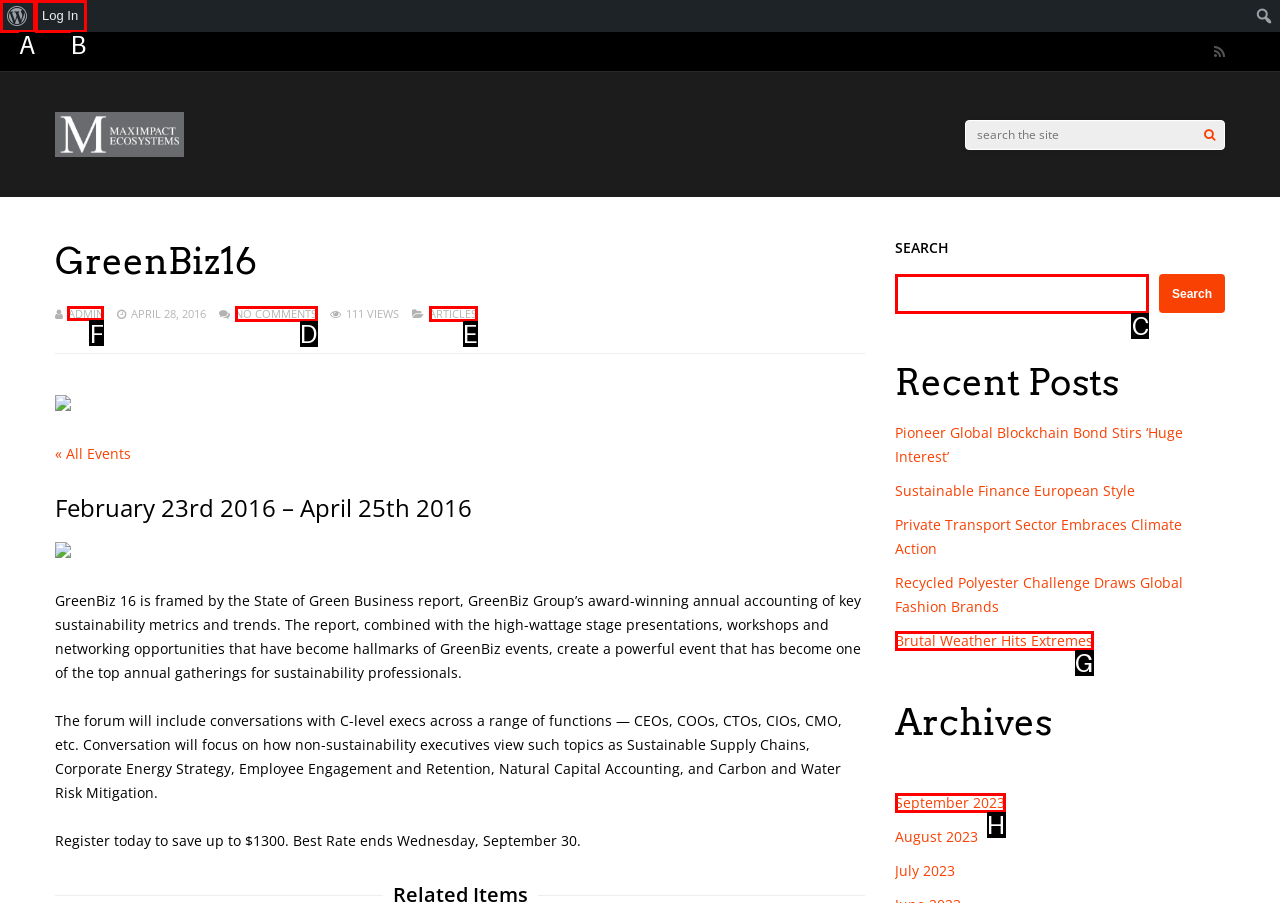Select the correct UI element to complete the task: Click on 'ADMIN'
Please provide the letter of the chosen option.

F